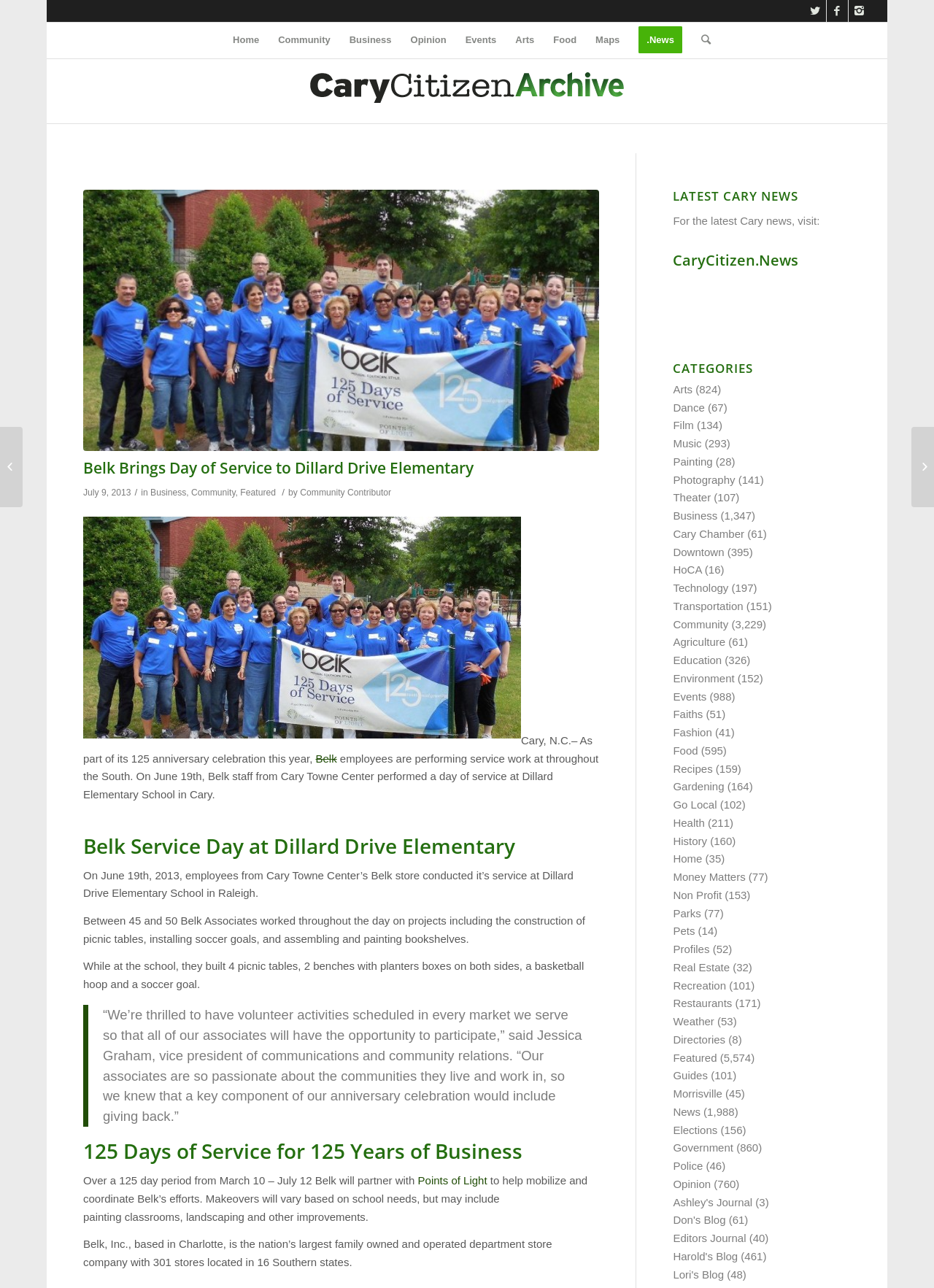Create a detailed narrative of the webpage’s visual and textual elements.

This webpage is about Belk's day of service at Dillard Drive Elementary School in Cary. At the top, there are several links to different sections of the website, including "Home", "Community", "Business", and more. Below these links, there is a heading that reads "Belk Brings Day of Service to Dillard Drive Elementary" and a subheading that provides the date of the event, July 9, 2013.

To the right of the heading, there is an image of the Belk logo. Below the heading, there is a paragraph of text that describes the event, including the fact that Belk employees performed service work at the elementary school as part of the company's 125th anniversary celebration.

Further down the page, there is a section with a heading that reads "Belk Service Day at Dillard Drive Elementary". This section includes several paragraphs of text that provide more details about the event, including the projects that the Belk associates worked on, such as building picnic tables and installing soccer goals.

There is also a blockquote that includes a quote from Jessica Graham, vice president of communications and community relations at Belk, discussing the company's commitment to giving back to the community.

The page also includes a section with a heading that reads "125 Days of Service for 125 Years of Business", which describes Belk's partnership with Points of Light to mobilize and coordinate the company's service efforts.

In the bottom right corner of the page, there are several links to different categories, including "Arts", "Business", and "Community", each with a number in parentheses indicating the number of articles in that category.